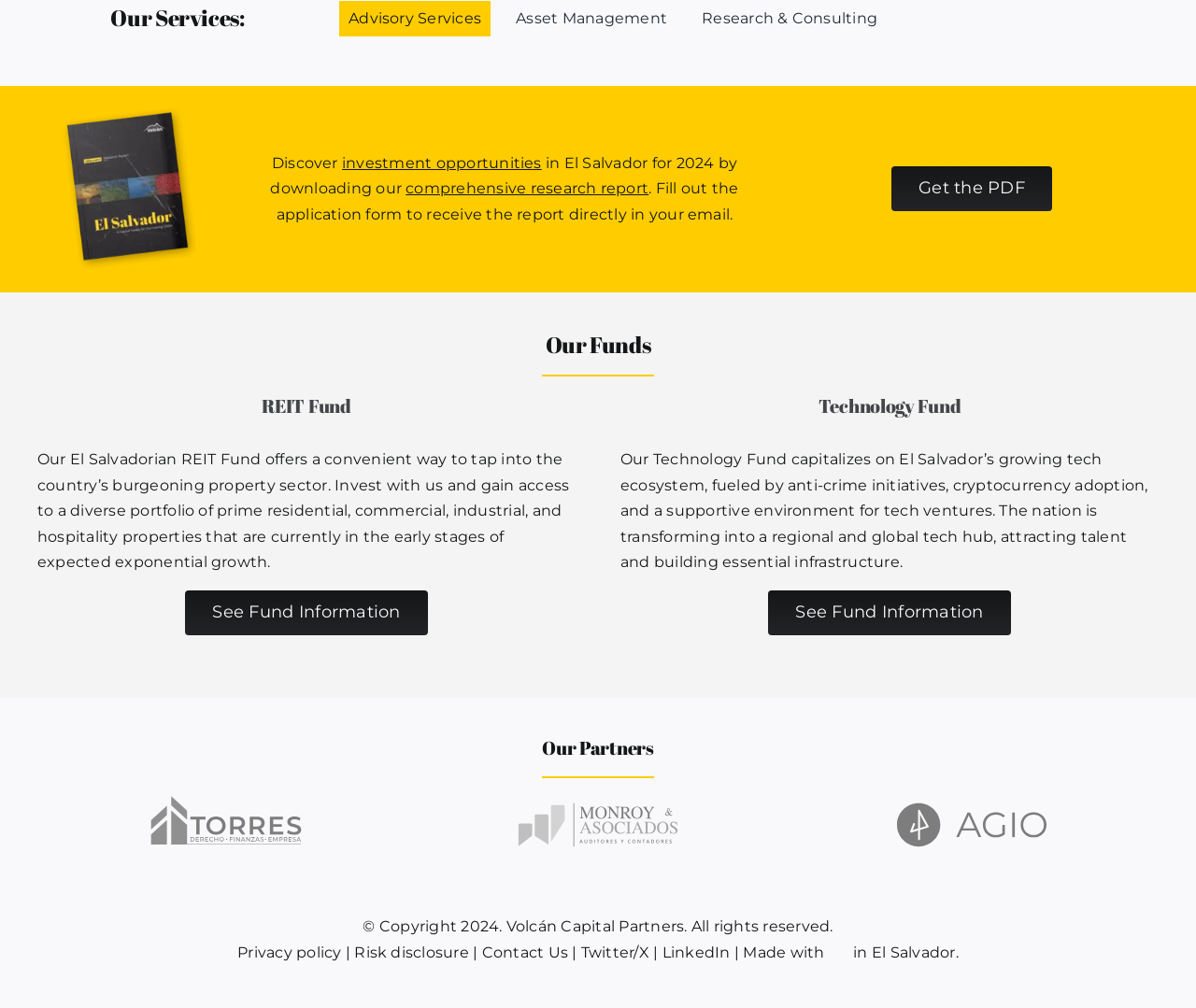Please determine the bounding box coordinates of the area that needs to be clicked to complete this task: 'See REIT Fund Information'. The coordinates must be four float numbers between 0 and 1, formatted as [left, top, right, bottom].

[0.155, 0.586, 0.358, 0.63]